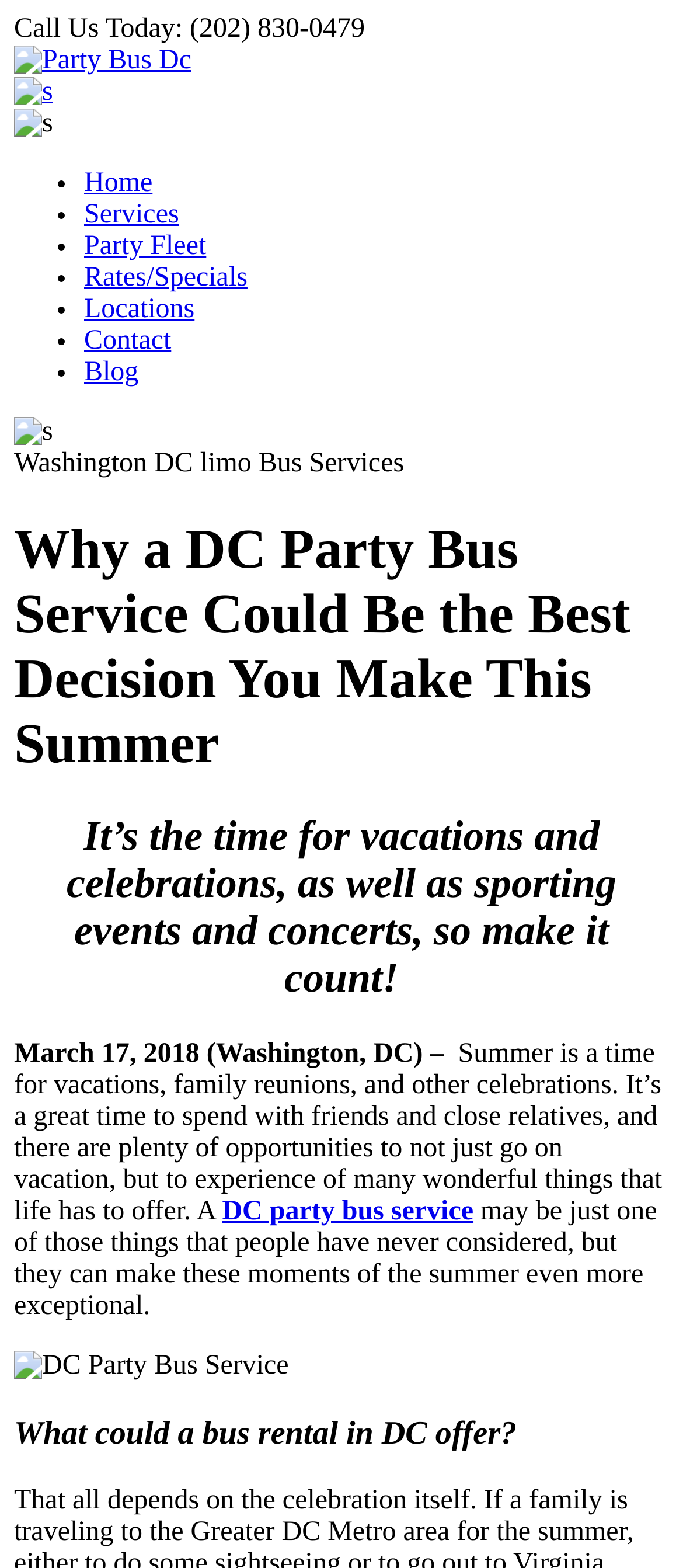Locate the bounding box coordinates of the region to be clicked to comply with the following instruction: "Call the phone number". The coordinates must be four float numbers between 0 and 1, in the form [left, top, right, bottom].

[0.278, 0.009, 0.534, 0.028]